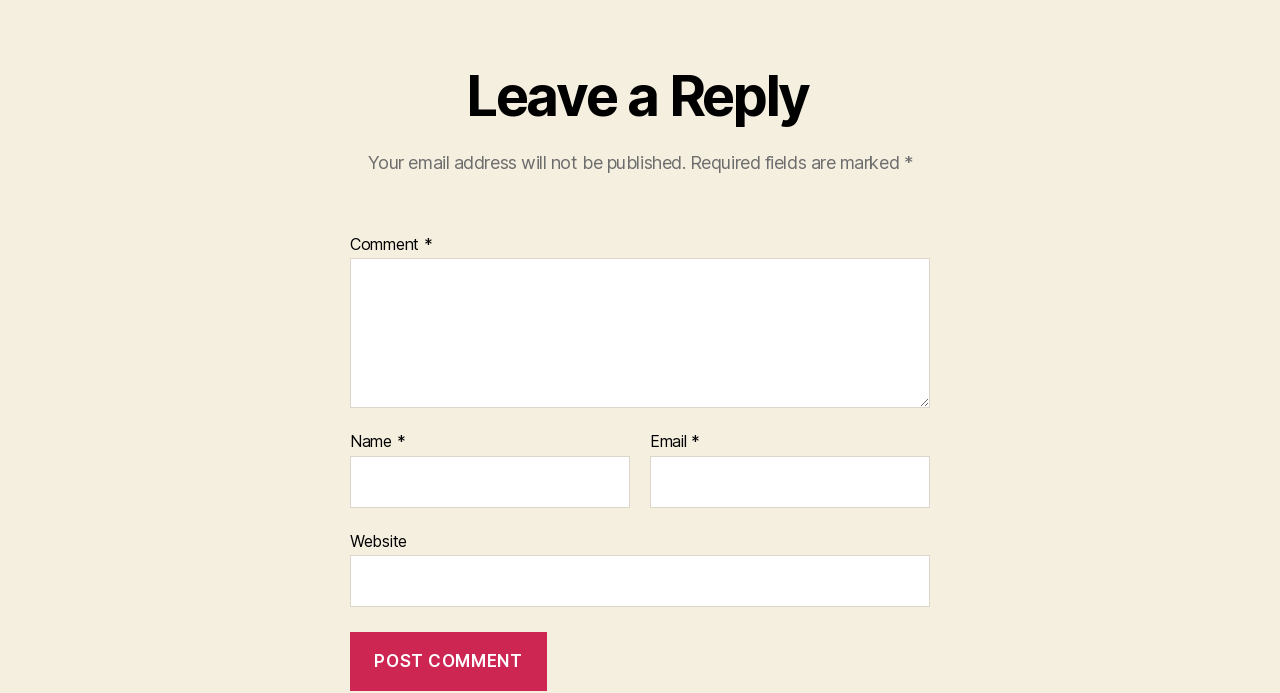What is the function of the button at the bottom of the form?
Refer to the image and offer an in-depth and detailed answer to the question.

The button at the bottom of the form has the text 'POST COMMENT' and is placed below the text boxes for comment, name, email, and website, suggesting that it is used to submit the comment or reply.